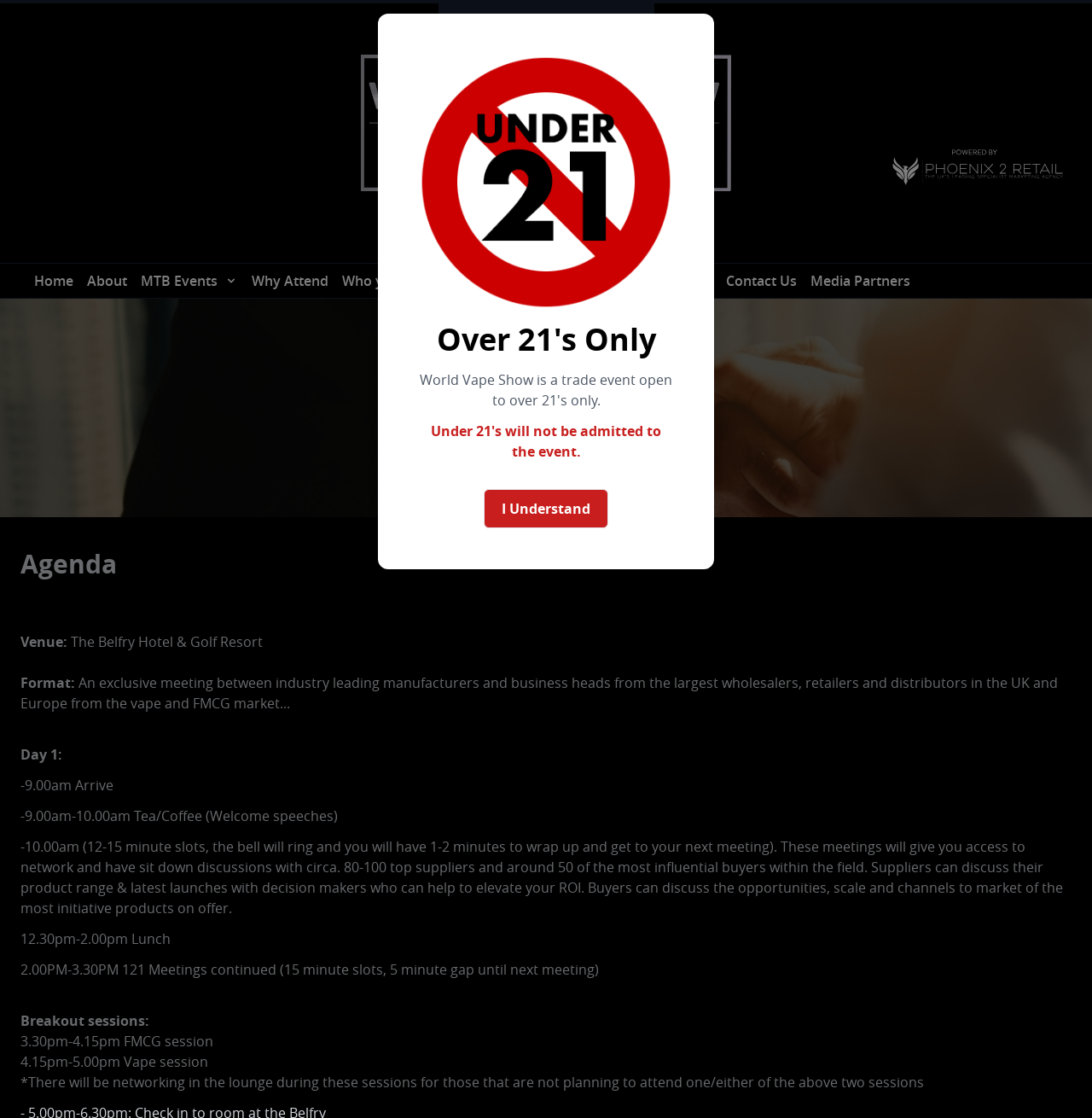Provide the bounding box coordinates of the HTML element described by the text: "alt="World Vape Show"".

[0.183, 0.049, 0.817, 0.171]